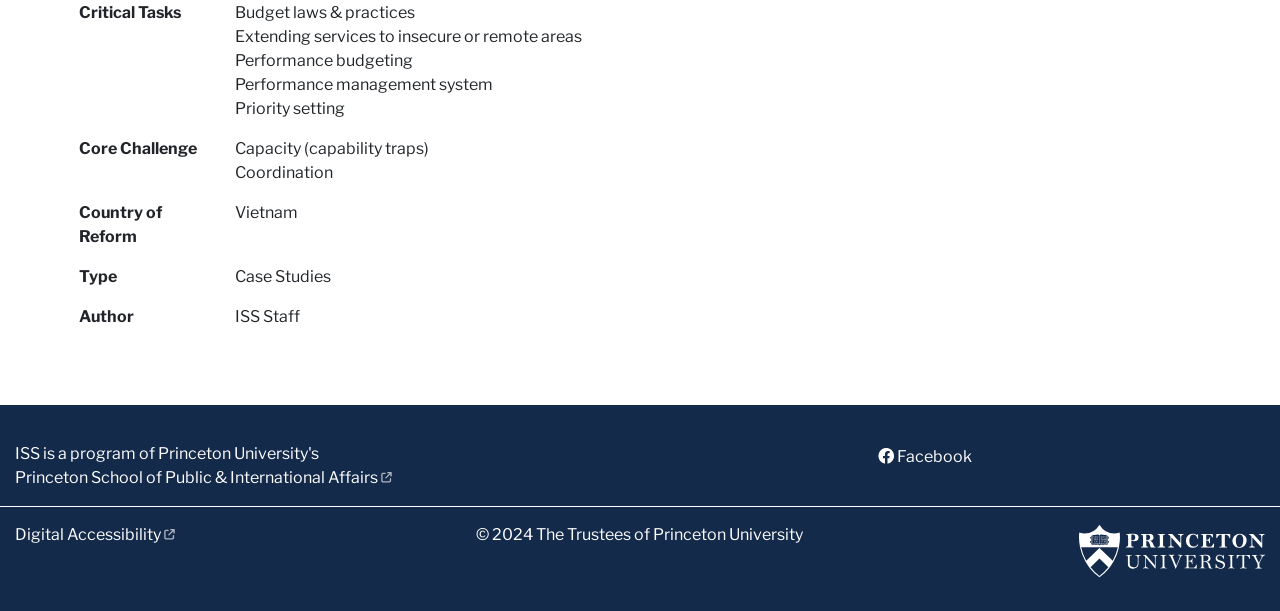Locate the bounding box for the described UI element: "BH Sky". Ensure the coordinates are four float numbers between 0 and 1, formatted as [left, top, right, bottom].

None